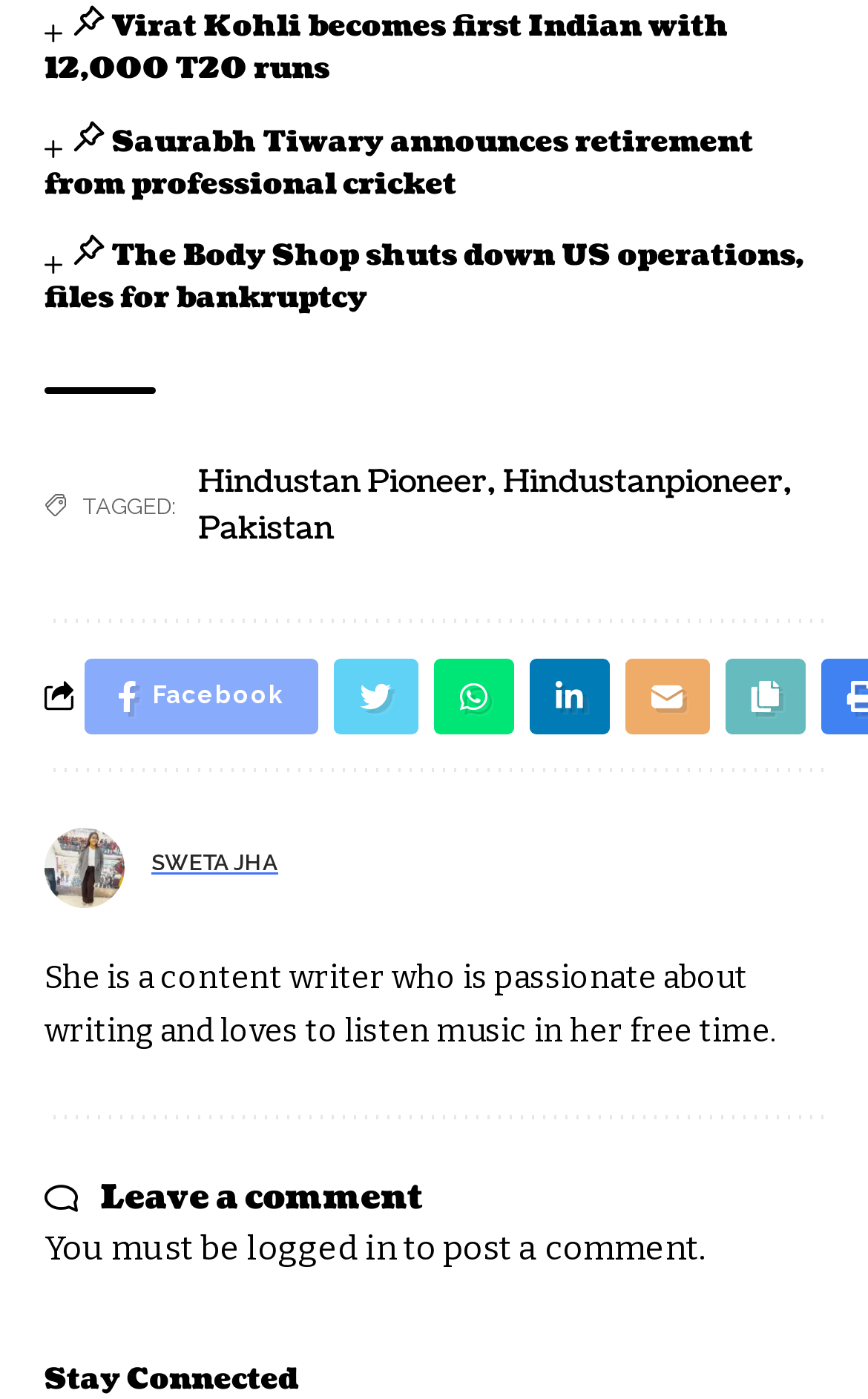Please identify the bounding box coordinates of where to click in order to follow the instruction: "Visit Hindustan Pioneer".

[0.228, 0.329, 0.562, 0.36]